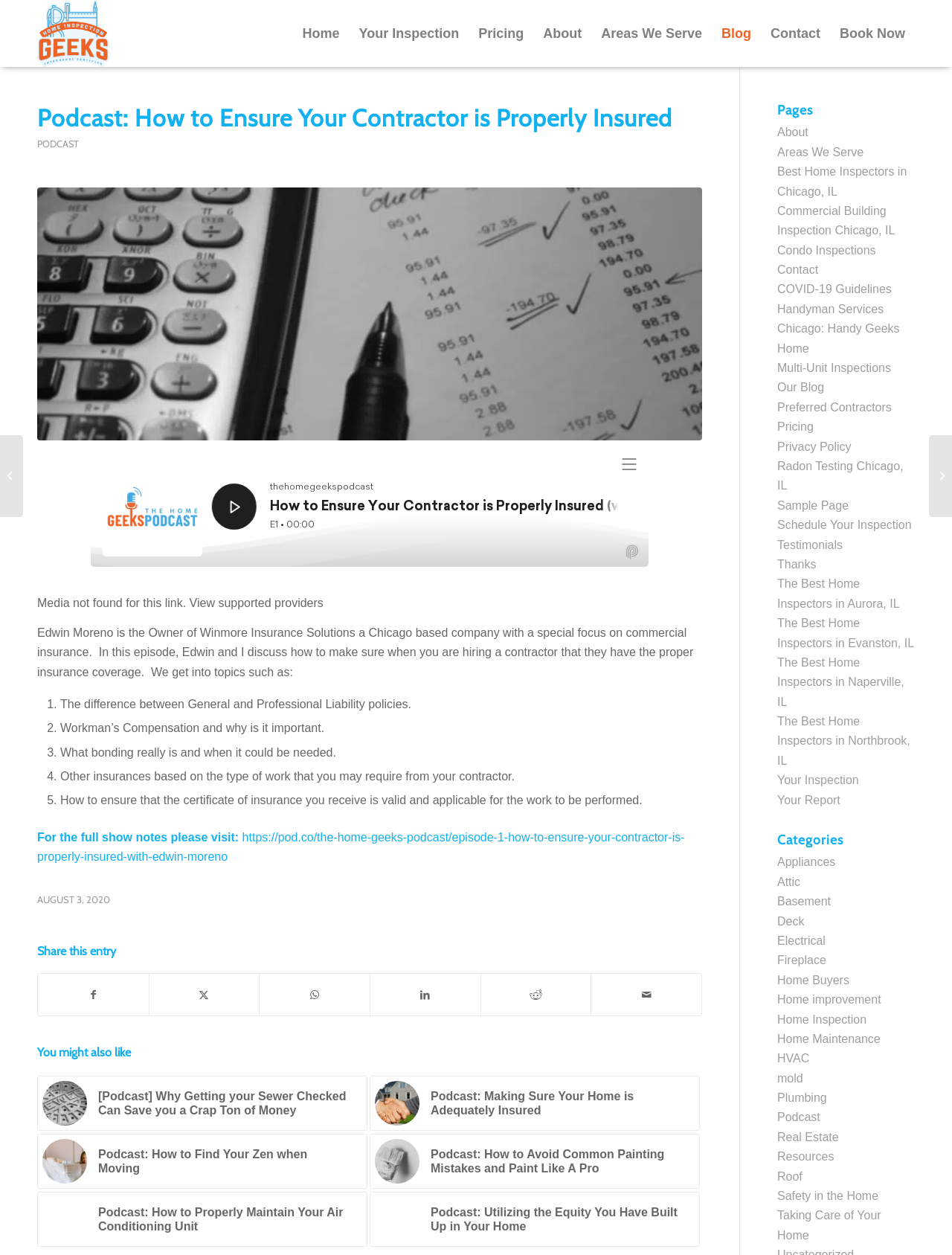Provide a thorough description of the webpage you see.

This webpage is a podcast episode page, titled "Podcast: How to Ensure Your Contractor is Properly Insured". At the top, there is a logo and a navigation menu with links to "Home", "Your Inspection", "Pricing", "About", "Areas We Serve", "Blog", "Contact", and "Book Now". 

Below the navigation menu, there is a header section with the episode title and a link to the podcast. The episode description is provided, which discusses the importance of ensuring contractors have proper insurance coverage. The description is divided into five topics, including the difference between General and Professional Liability policies, Workman's Compensation, and bonding.

On the right side of the episode description, there is an iframe with a media player. Below the episode description, there is a link to the full show notes and a timestamp indicating when the episode was published.

At the bottom of the page, there are four recommended podcast episodes with images and links to each episode. These episodes are related to home maintenance and insurance.

On the right side of the page, there is a section with links to various pages on the website, including "About", "Areas We Serve", and "Contact".